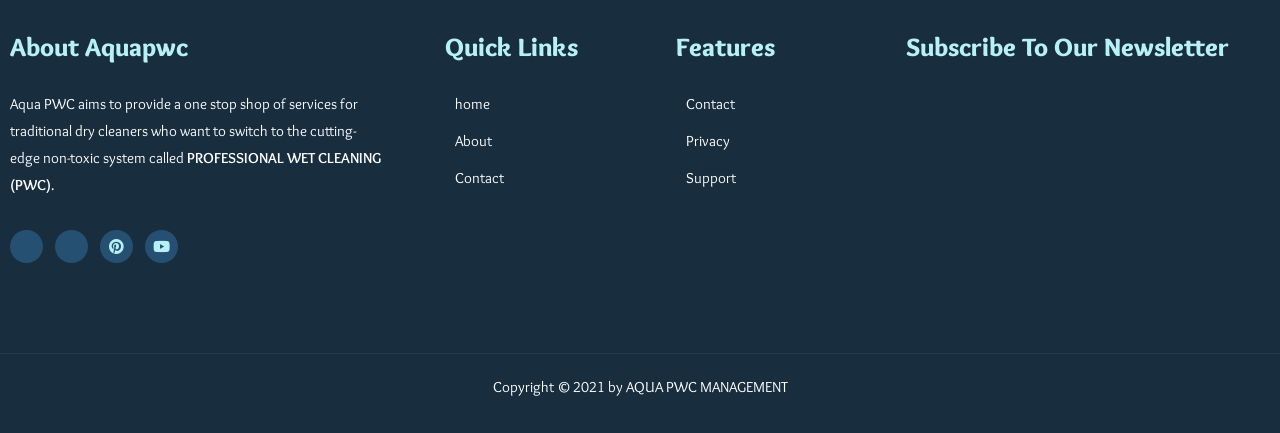Based on the element description: "Privacy", identify the bounding box coordinates for this UI element. The coordinates must be four float numbers between 0 and 1, listed as [left, top, right, bottom].

[0.528, 0.296, 0.692, 0.358]